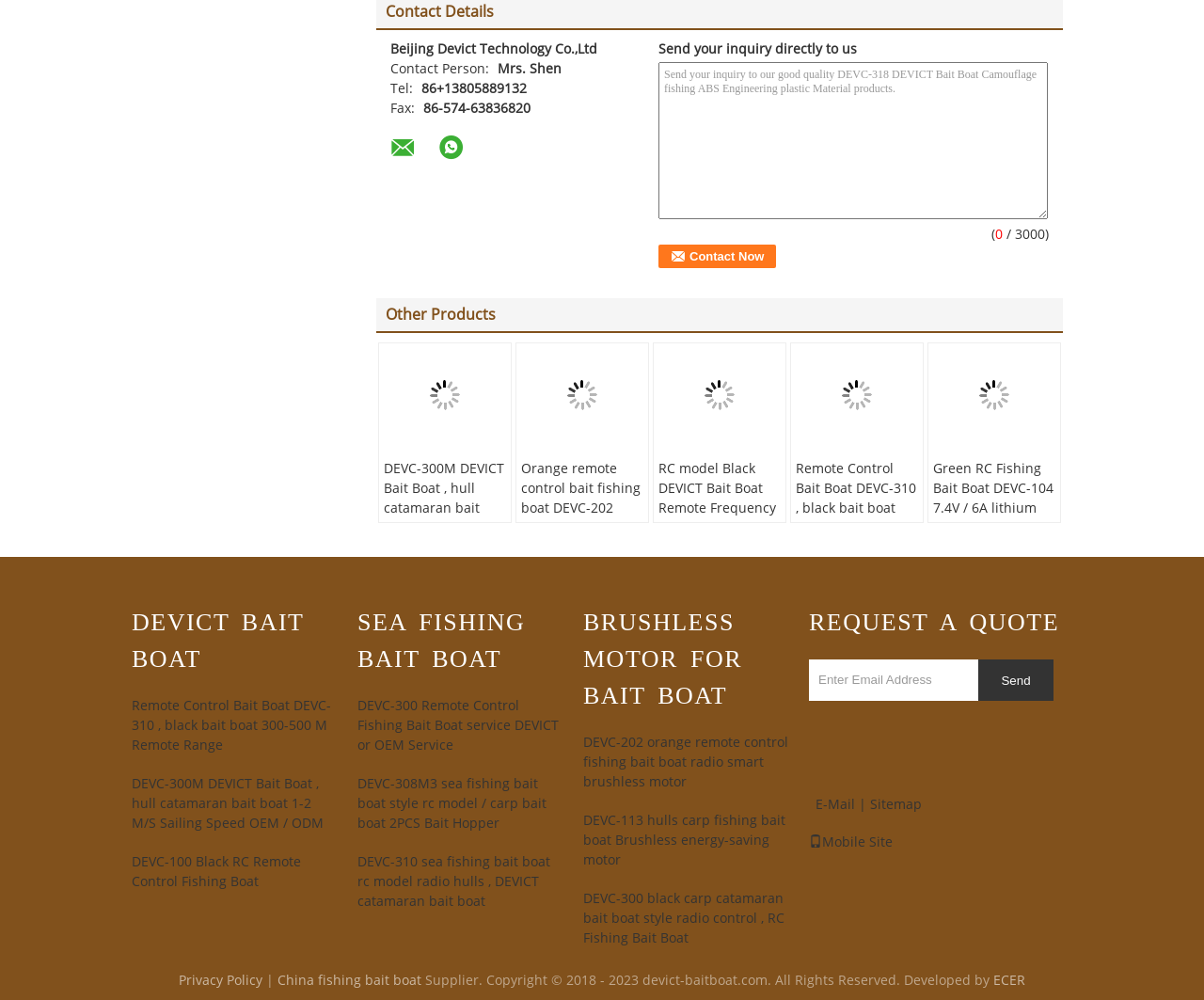Kindly determine the bounding box coordinates of the area that needs to be clicked to fulfill this instruction: "Request a quote".

[0.672, 0.609, 0.88, 0.636]